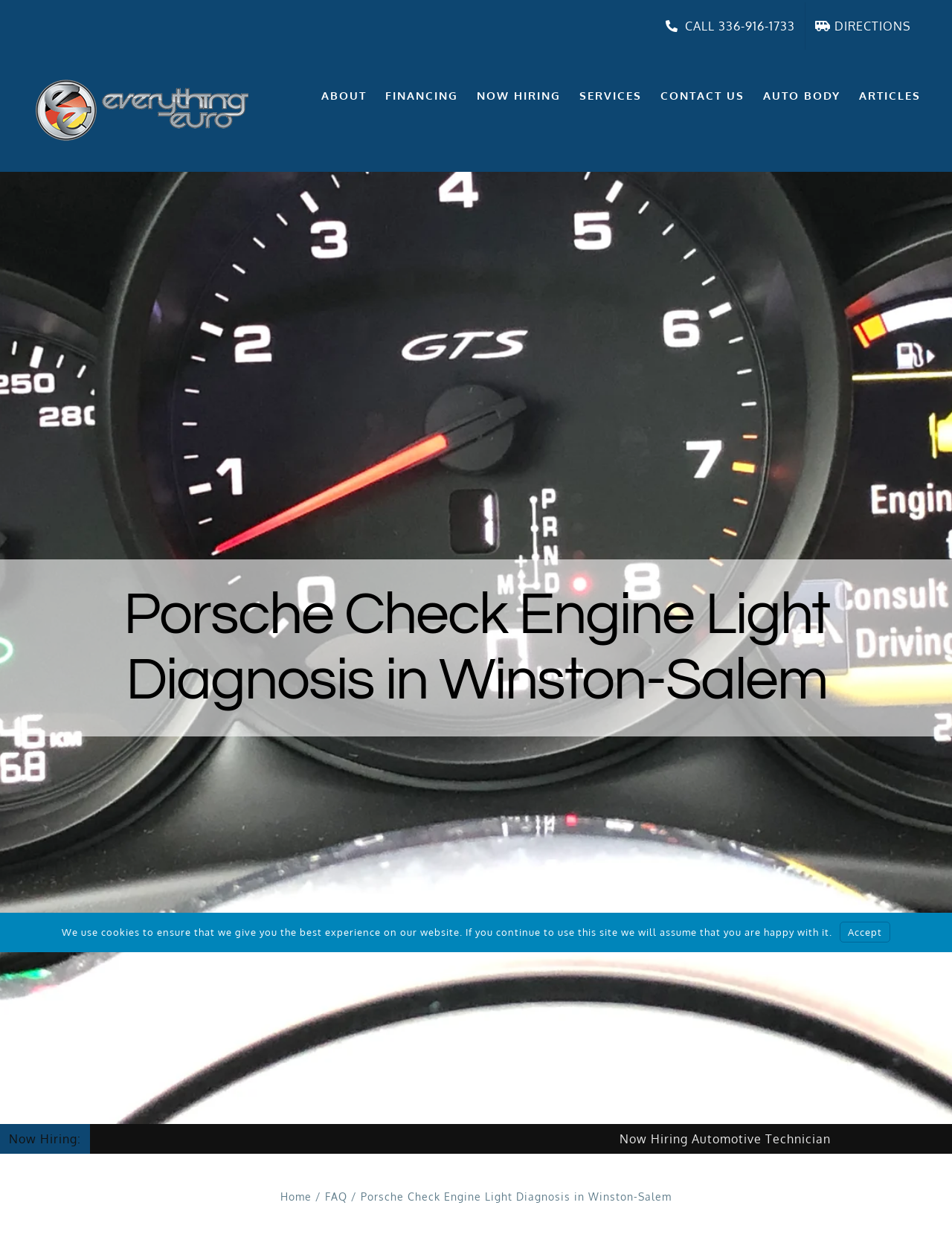Can you find and provide the title of the webpage?

Porsche Check Engine Light Diagnosis in Winston-Salem